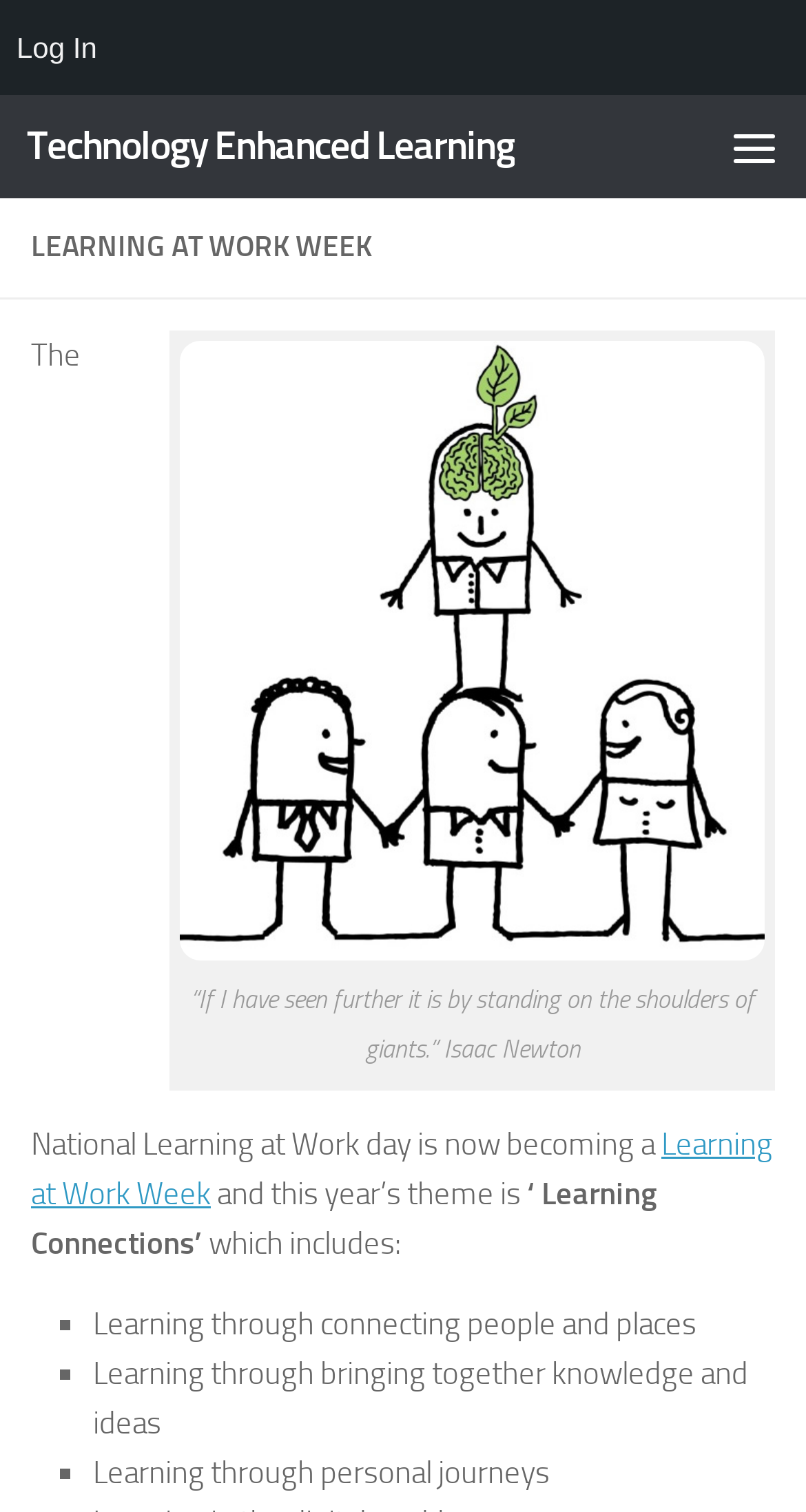Please find the bounding box coordinates (top-left x, top-left y, bottom-right x, bottom-right y) in the screenshot for the UI element described as follows: Log In

[0.0, 0.0, 0.141, 0.063]